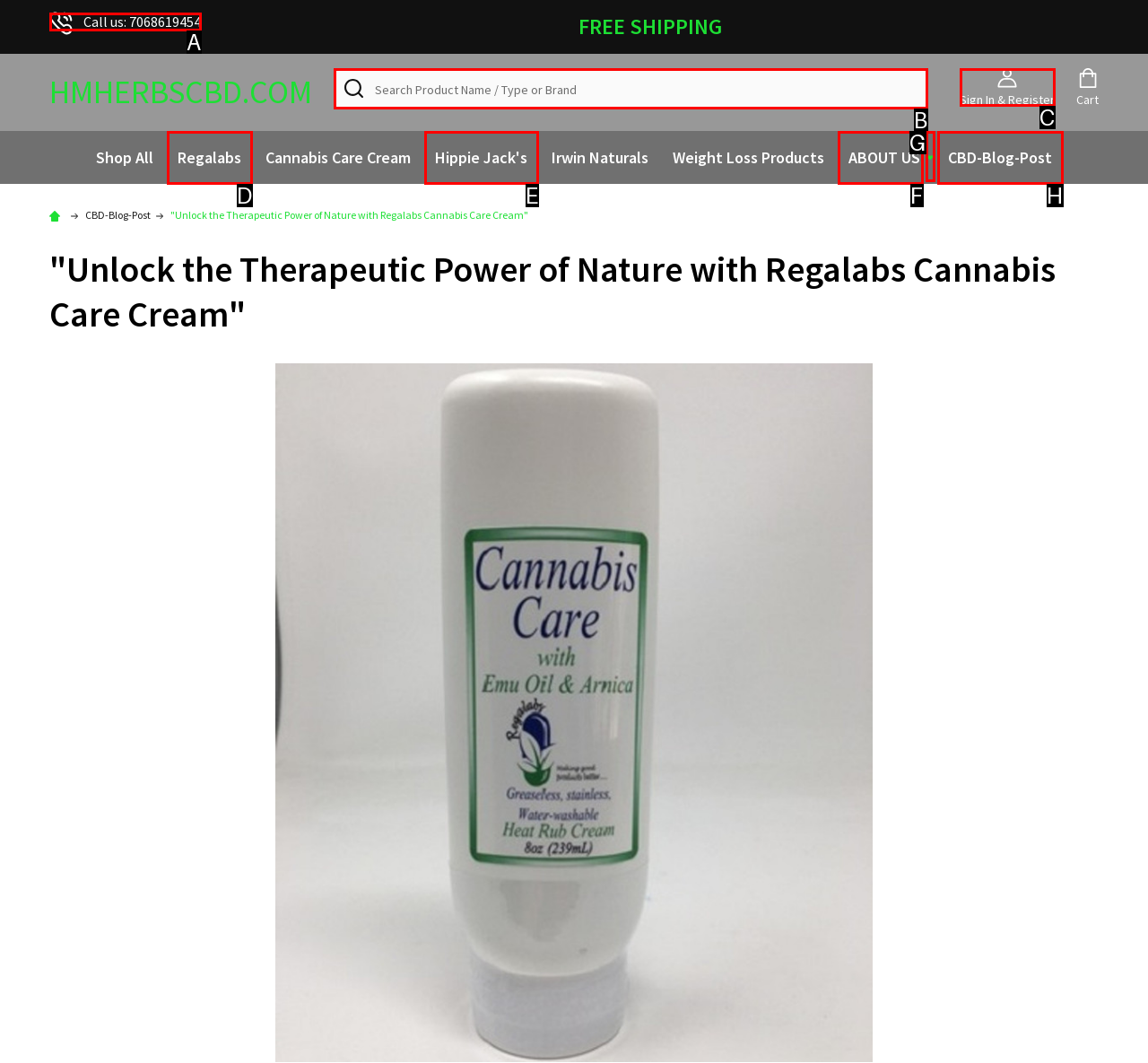Please identify the UI element that matches the description: ABOUT US
Respond with the letter of the correct option.

F